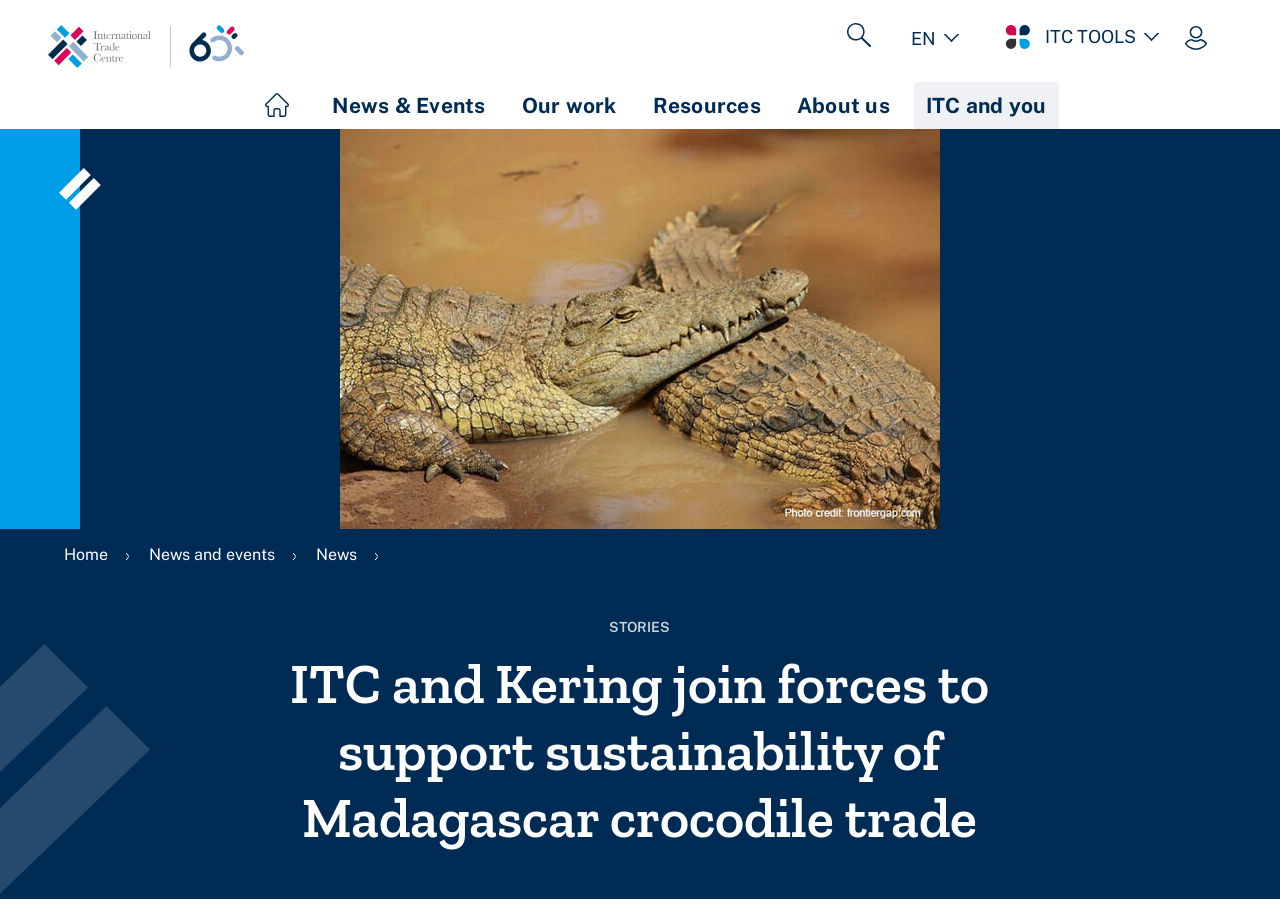Create a detailed narrative describing the layout and content of the webpage.

The webpage appears to be a news article or press release from the International Trade Centre (ITC) about a partnership with Kering to support the sustainability of the Madagascar crocodile trade. 

At the top left of the page, there is a "Skip to main content" link, followed by a "Home" link with an accompanying image. On the top right, there is a main navigation menu with five list markers, indicating five main categories. Below the navigation menu, there is a search link and a language selection option, currently set to "EN". 

To the right of the search link, there is a "List additional actions" button. Further to the right, there is a "Login" button with an image and a system breadcrumb navigation menu below it. The breadcrumb menu shows the current page's location, with links to "Home", "News and events", and "News". 

Below the breadcrumb menu, there is a label and a "STORIES" heading. The main content of the page is headed by a title, "ITC and Kering join forces to support sustainability of Madagascar crocodile trade", which spans across the page.